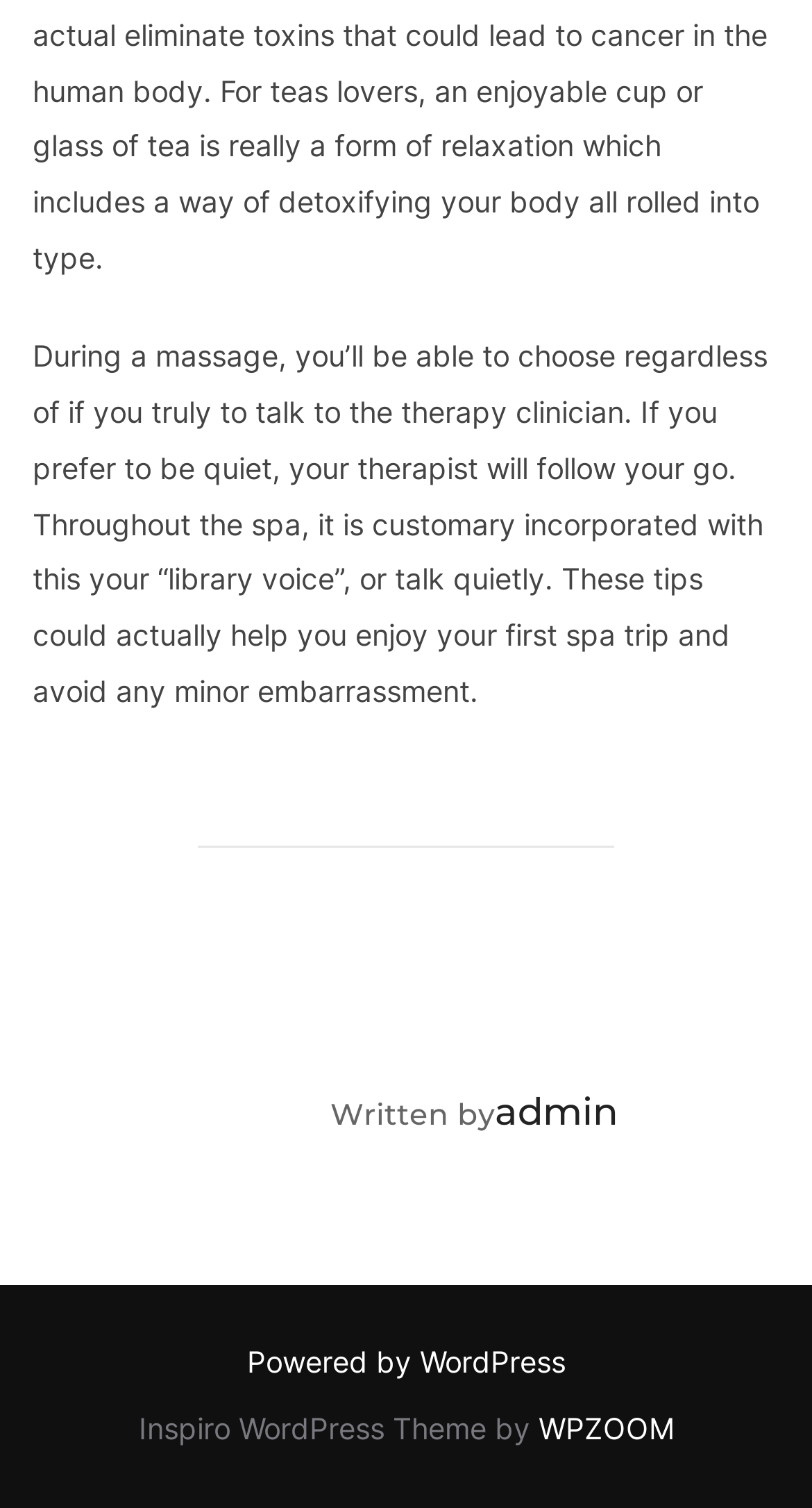Please provide a detailed answer to the question below by examining the image:
What is the name of the WordPress theme used?

The footer section of the webpage mentions that the WordPress theme used is 'Inspiro WordPress Theme by WPZOOM'.